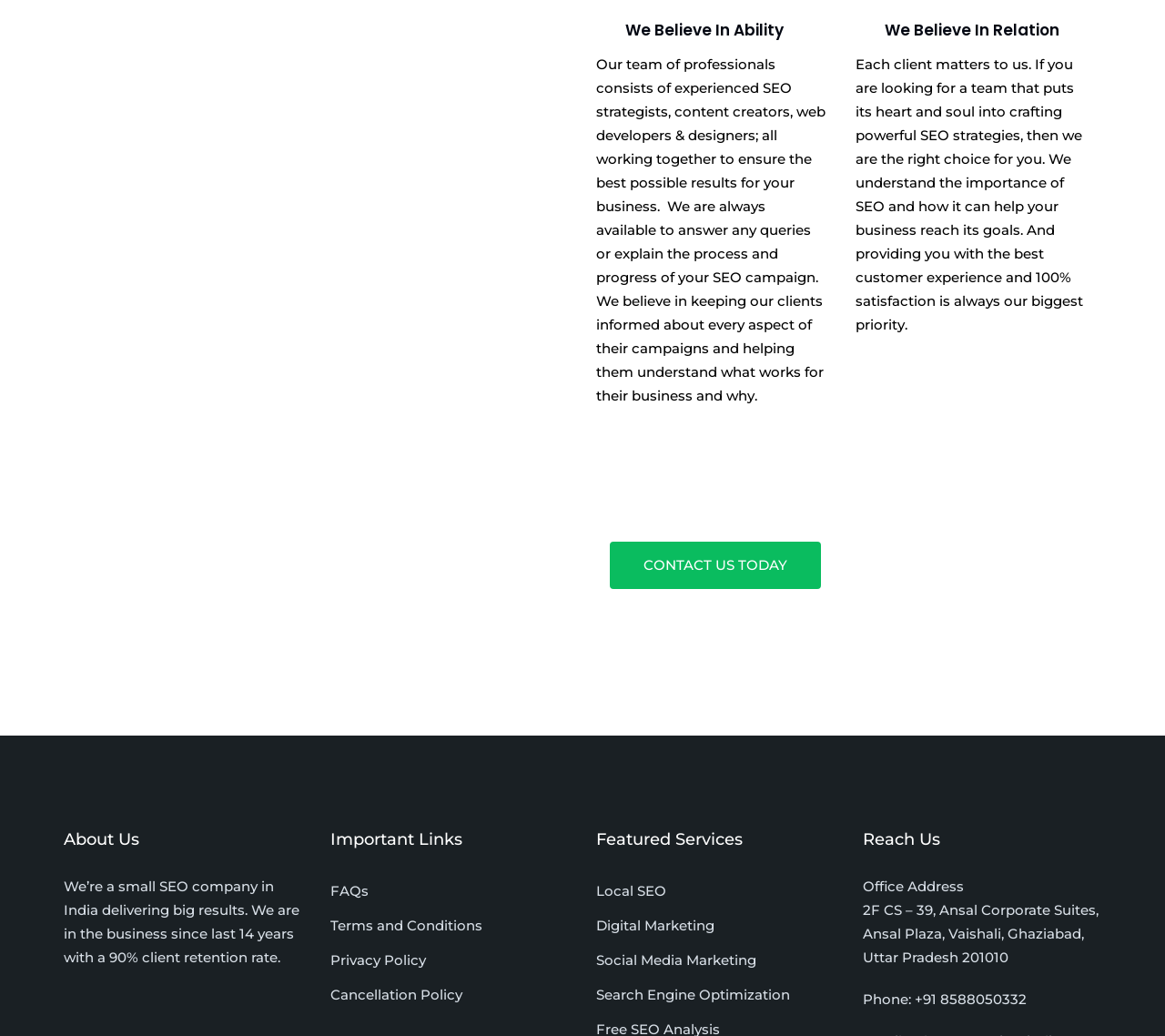Determine the bounding box coordinates of the clickable element necessary to fulfill the instruction: "Call the office phone number". Provide the coordinates as four float numbers within the 0 to 1 range, i.e., [left, top, right, bottom].

[0.782, 0.956, 0.881, 0.973]